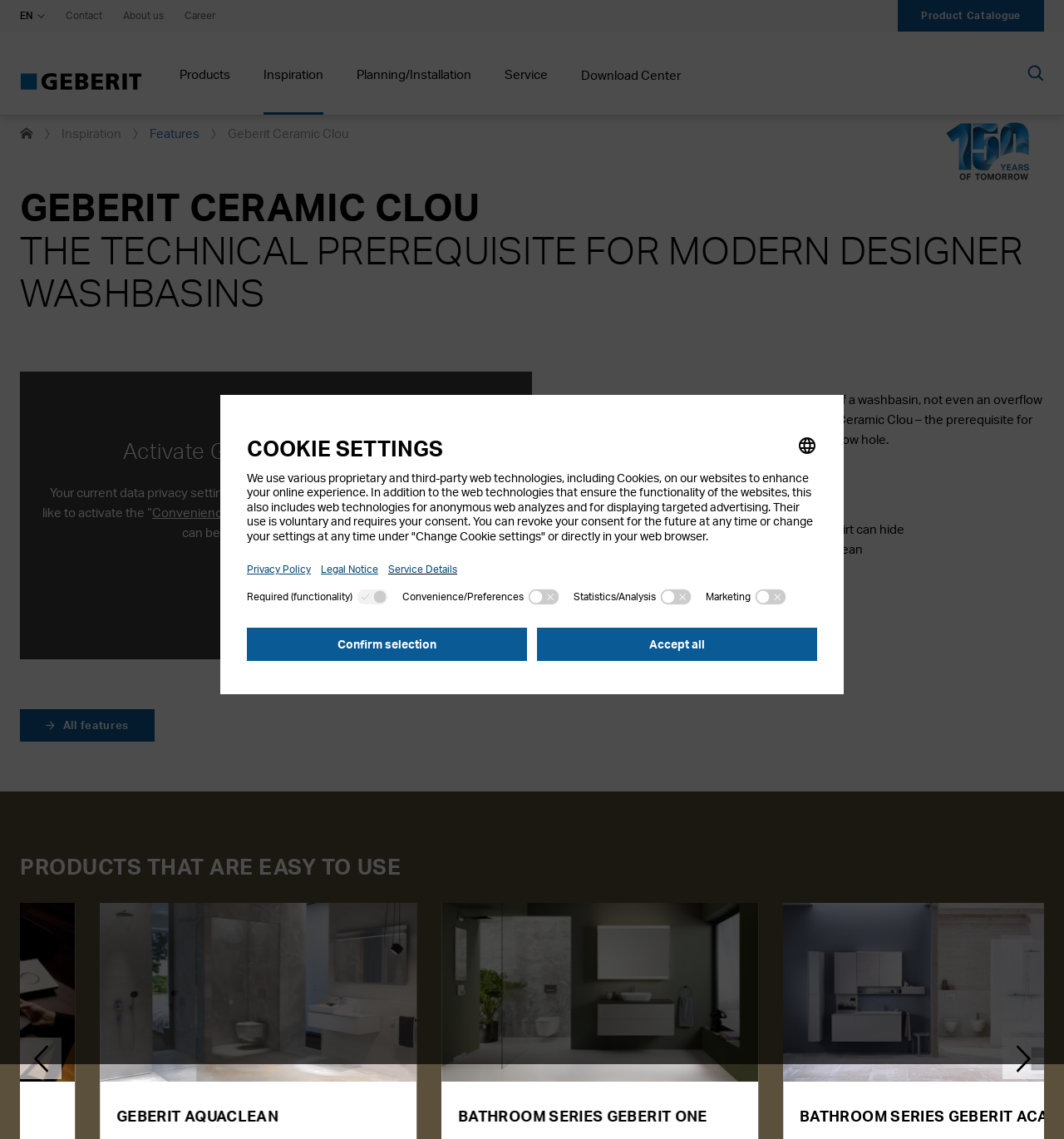Can you find and generate the webpage's heading?

GEBERIT CERAMIC CLOU
THE TECHNICAL PREREQUISITE FOR MODERN DESIGNER WASHBASINS